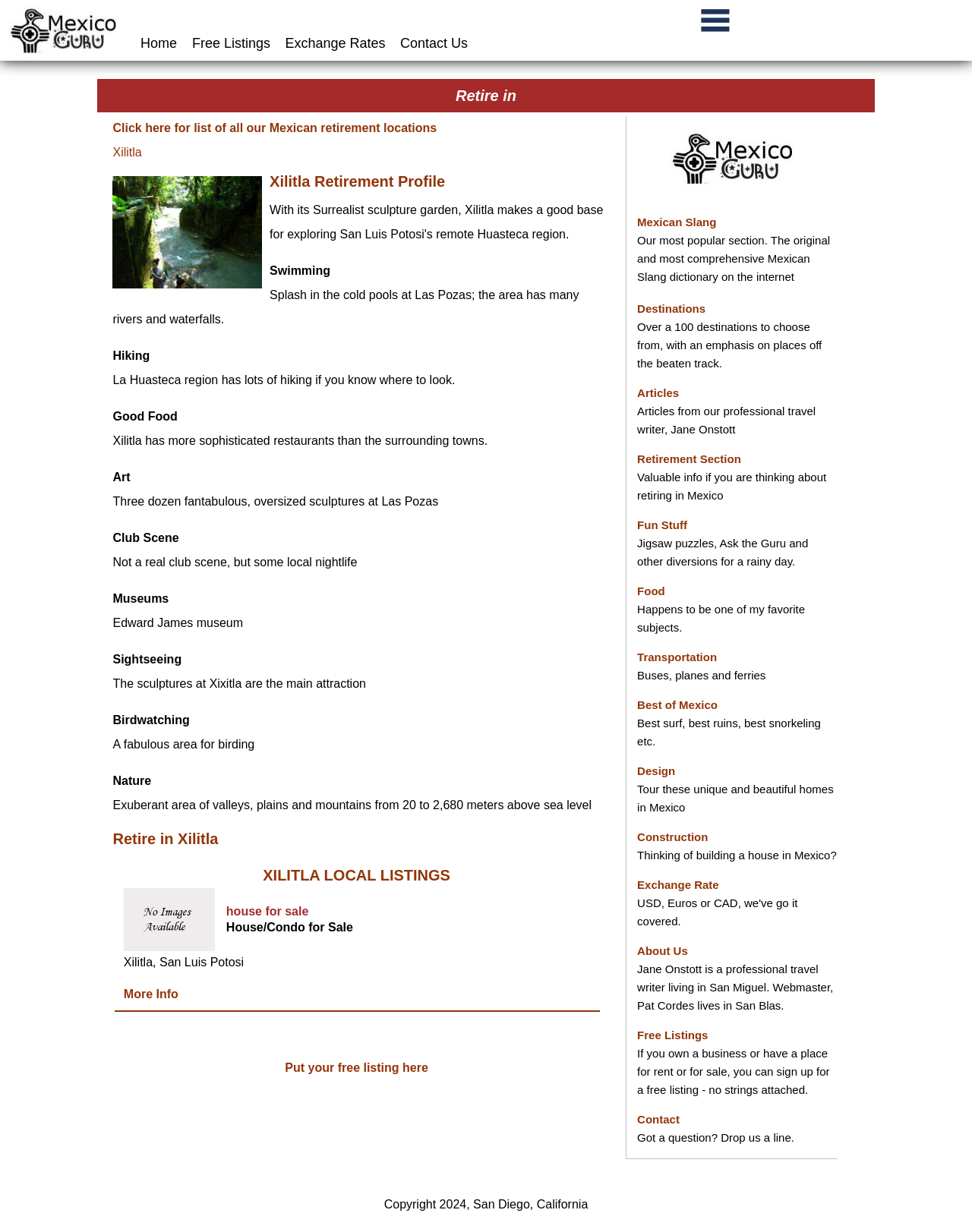Pinpoint the bounding box coordinates of the clickable element needed to complete the instruction: "Contact Us". The coordinates should be provided as four float numbers between 0 and 1: [left, top, right, bottom].

[0.4, 0.029, 0.481, 0.041]